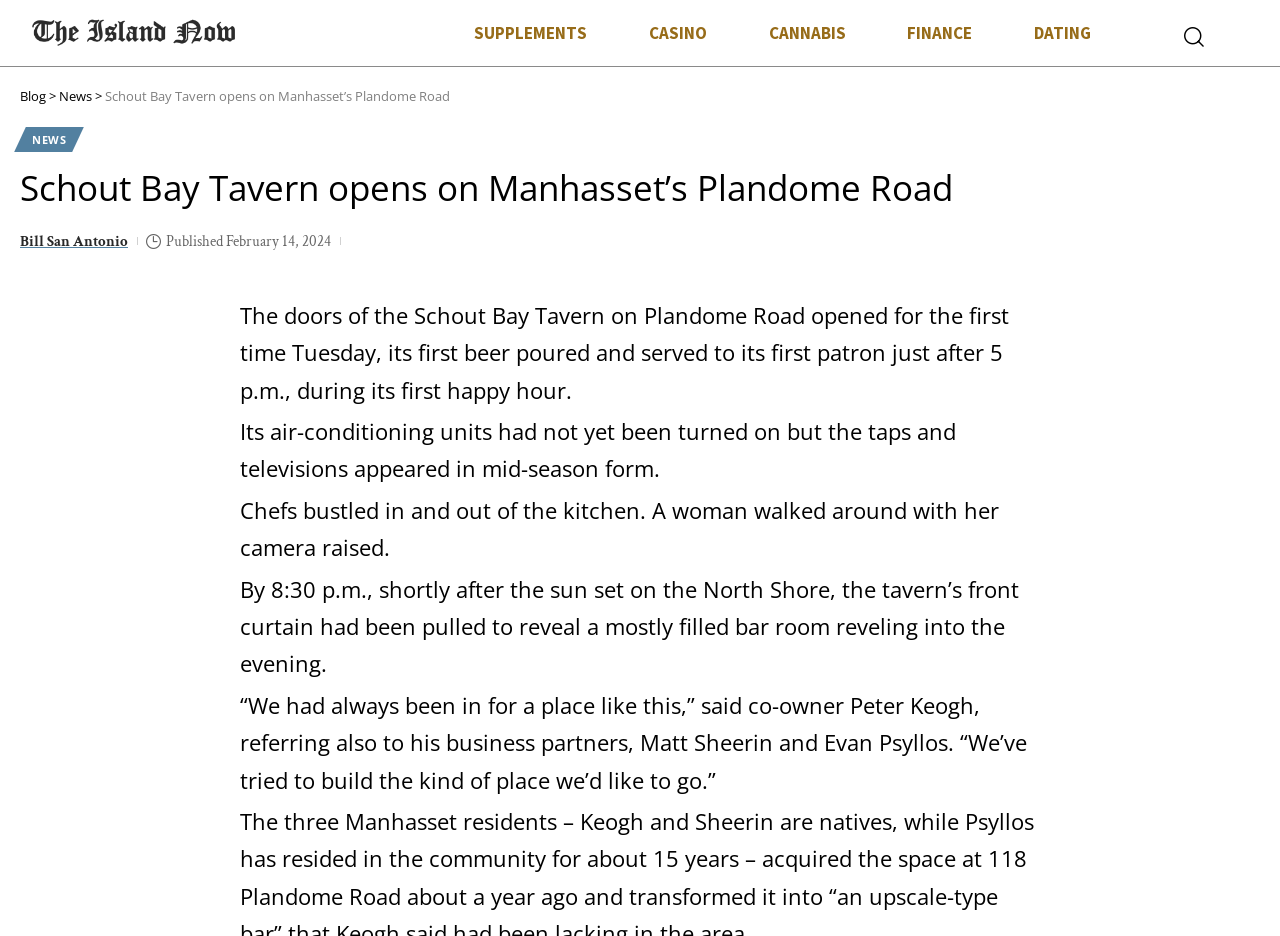Find and indicate the bounding box coordinates of the region you should select to follow the given instruction: "Check the 'SUPPLEMENTS' section".

[0.346, 0.011, 0.483, 0.06]